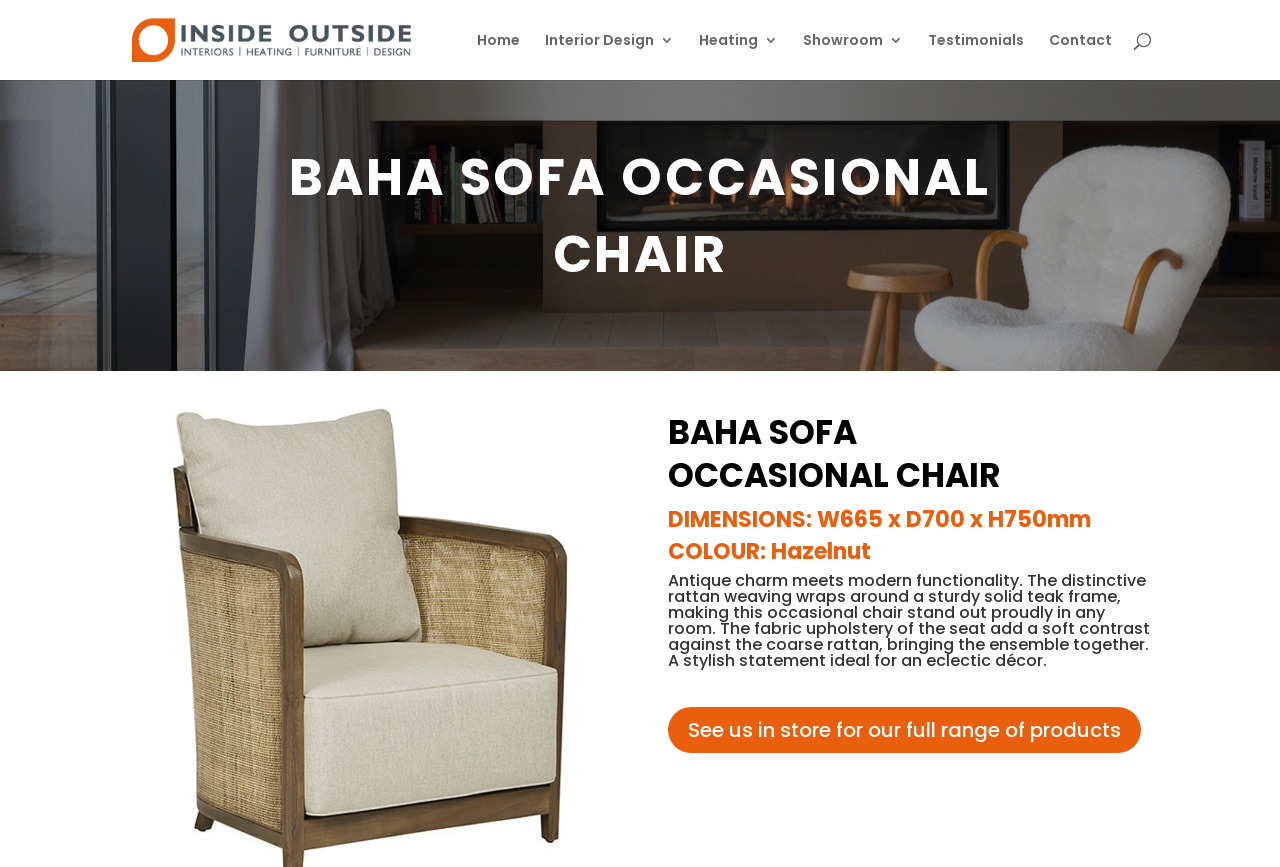Refer to the image and answer the question with as much detail as possible: What is the color of the Baha Sofa Occasional Chair?

I determined the answer by looking at the heading elements on the page, specifically the one with the text 'COLOUR: Hazelnut', which indicates that the color of the product is Hazelnut.